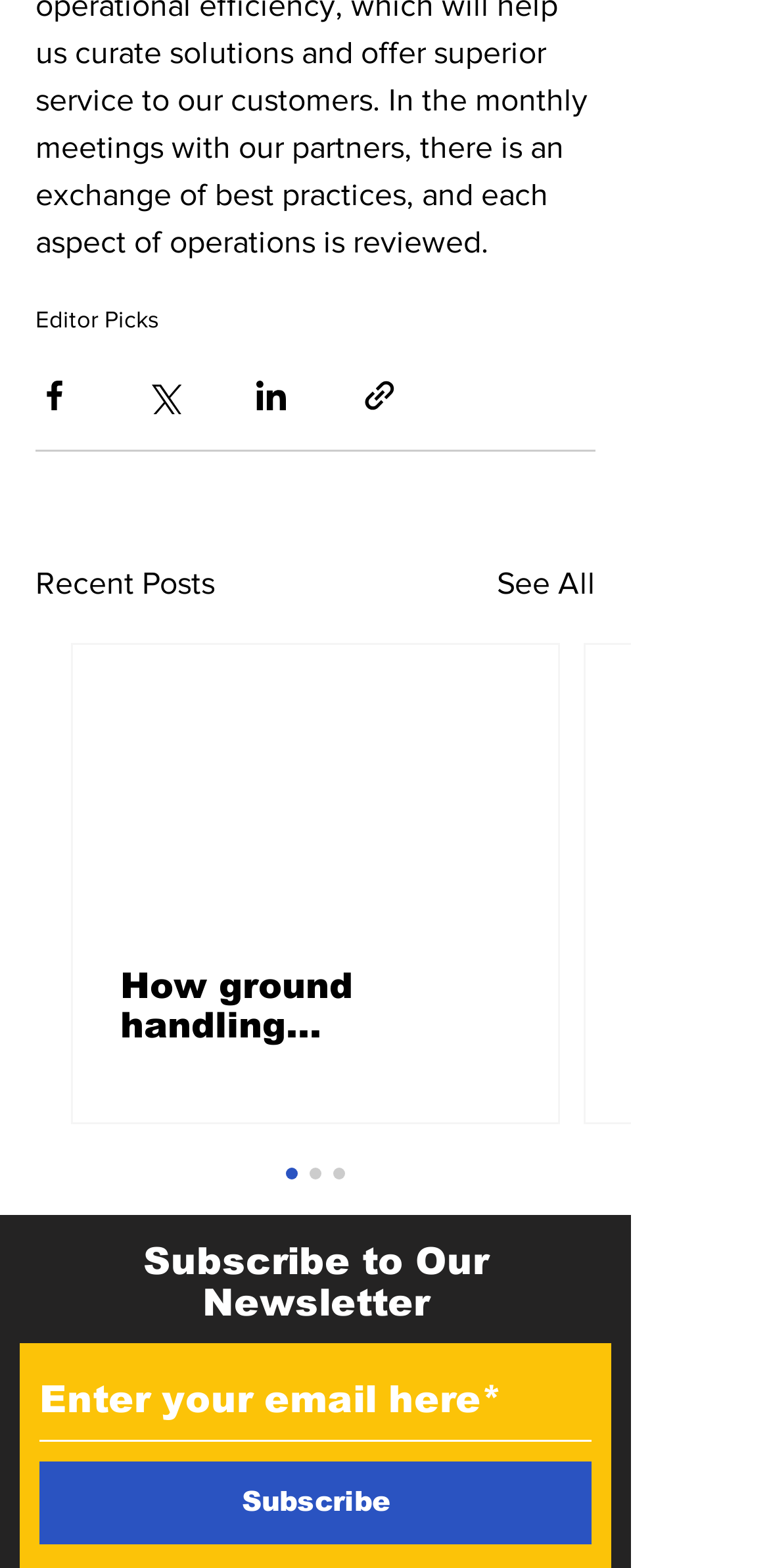Locate the bounding box coordinates of the clickable region necessary to complete the following instruction: "Share via Facebook". Provide the coordinates in the format of four float numbers between 0 and 1, i.e., [left, top, right, bottom].

[0.046, 0.241, 0.095, 0.264]